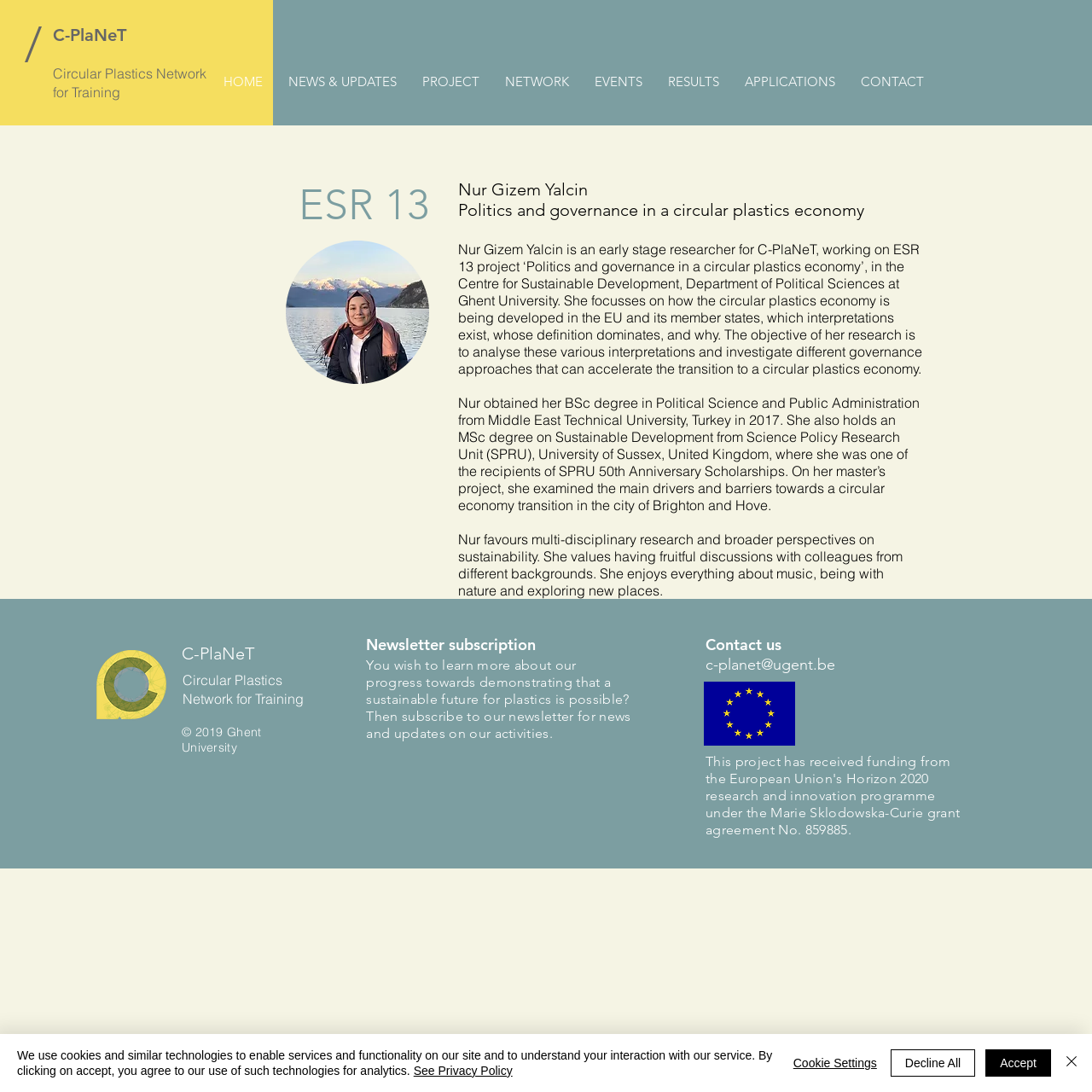What is the topic of the ESR 13 project?
Please craft a detailed and exhaustive response to the question.

The topic of the ESR 13 project is mentioned in the text 'Nur Gizem Yalcin is an early stage researcher for C-PlaNeT, working on ESR 13 project ‘Politics and governance in a circular plastics economy’, in the Centre for Sustainable Development, Department of Political Sciences at Ghent University.'